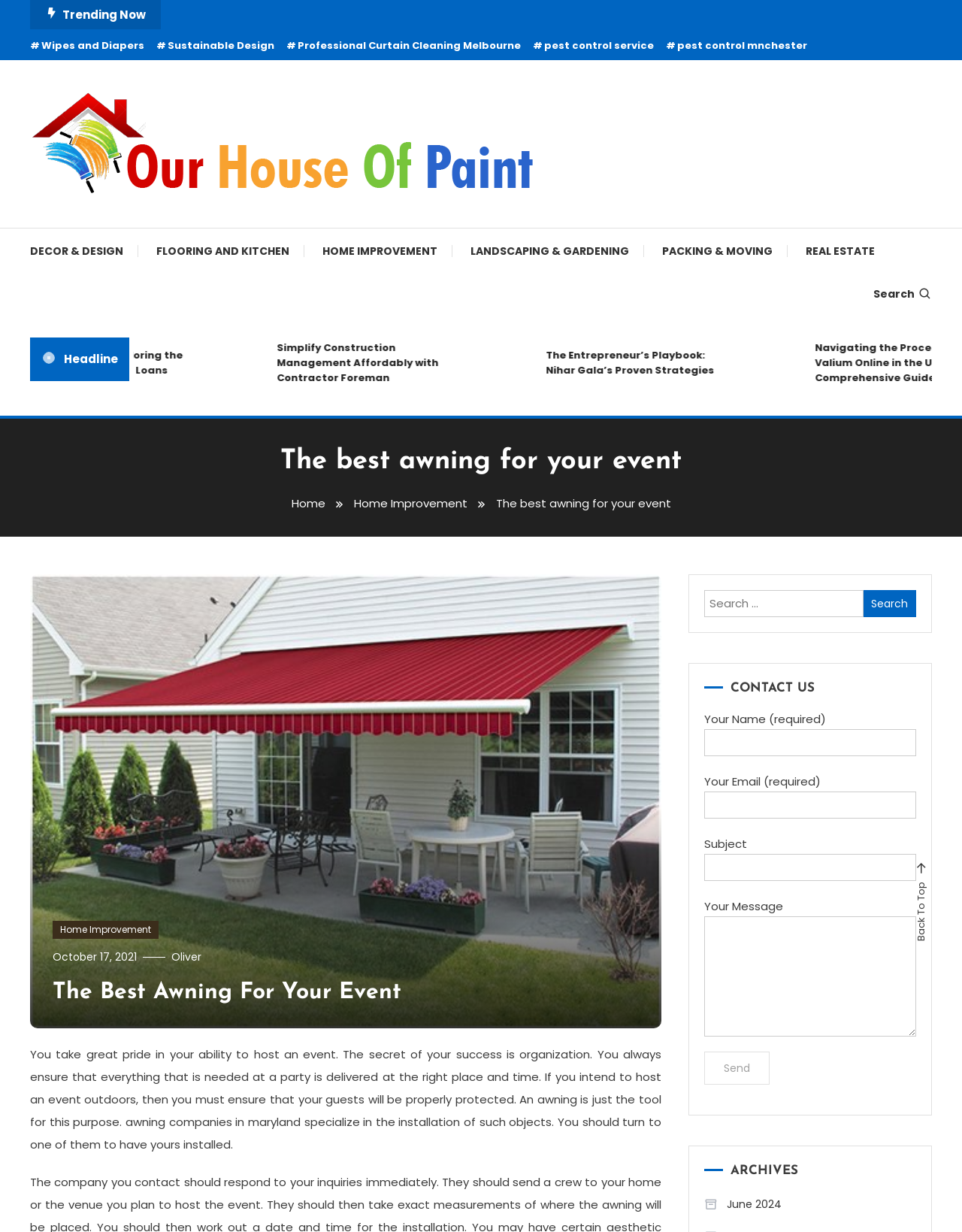Predict the bounding box coordinates of the area that should be clicked to accomplish the following instruction: "Search for something". The bounding box coordinates should consist of four float numbers between 0 and 1, i.e., [left, top, right, bottom].

[0.732, 0.479, 0.952, 0.501]